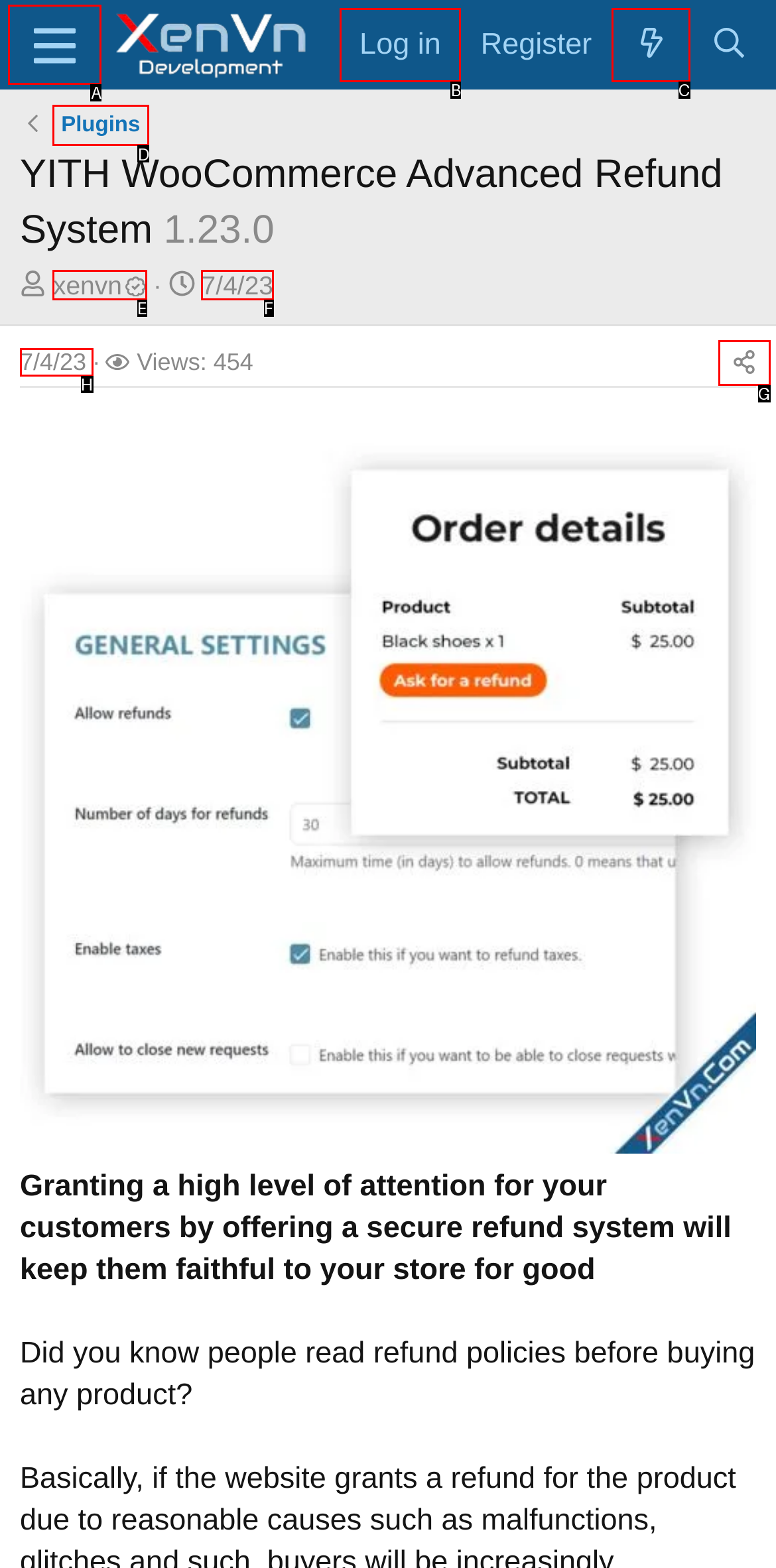Identify the HTML element to click to fulfill this task: View plugins
Answer with the letter from the given choices.

D